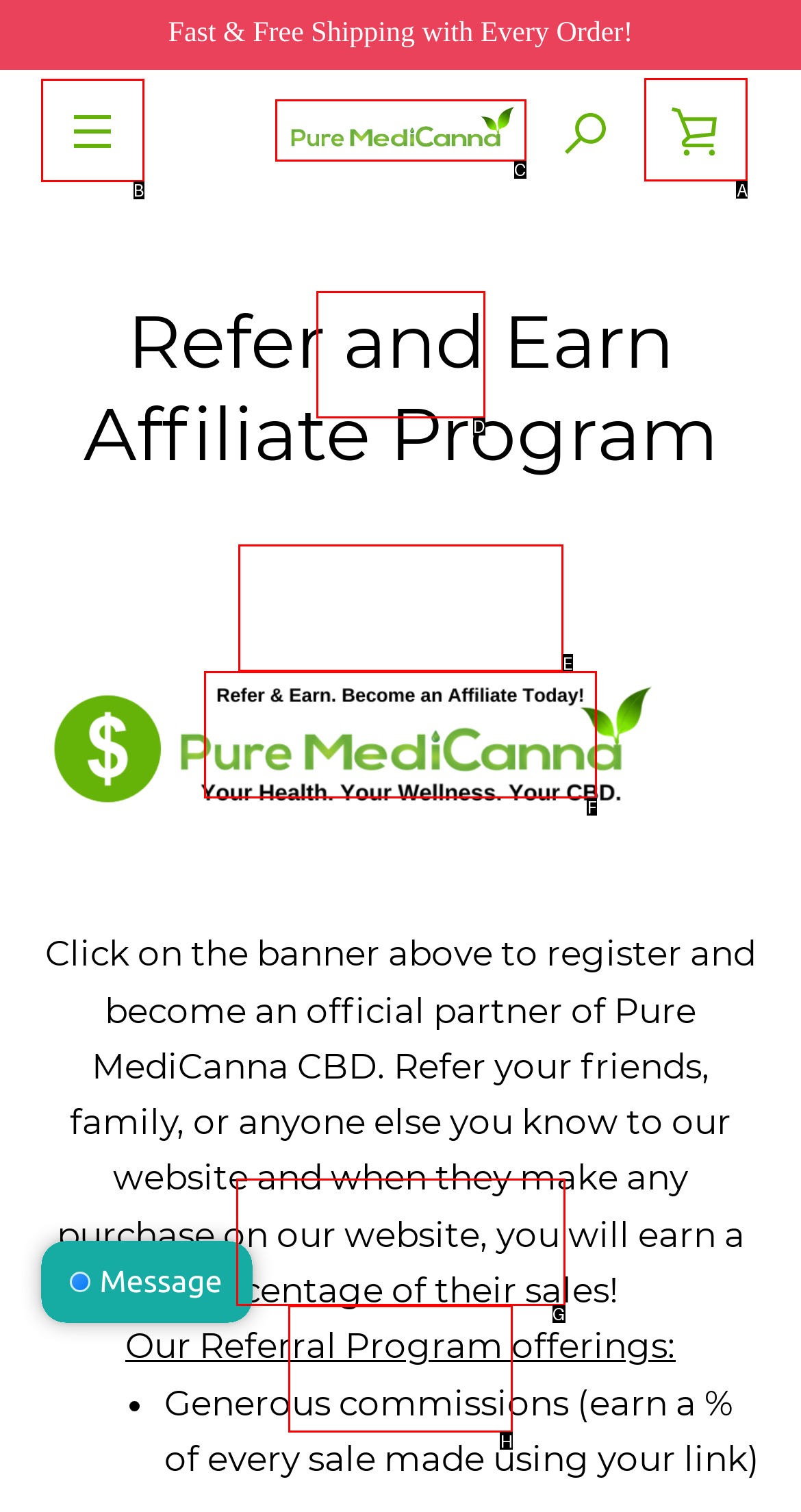Choose the HTML element that needs to be clicked for the given task: Click on the 'VER CARRITO' link Respond by giving the letter of the chosen option.

A